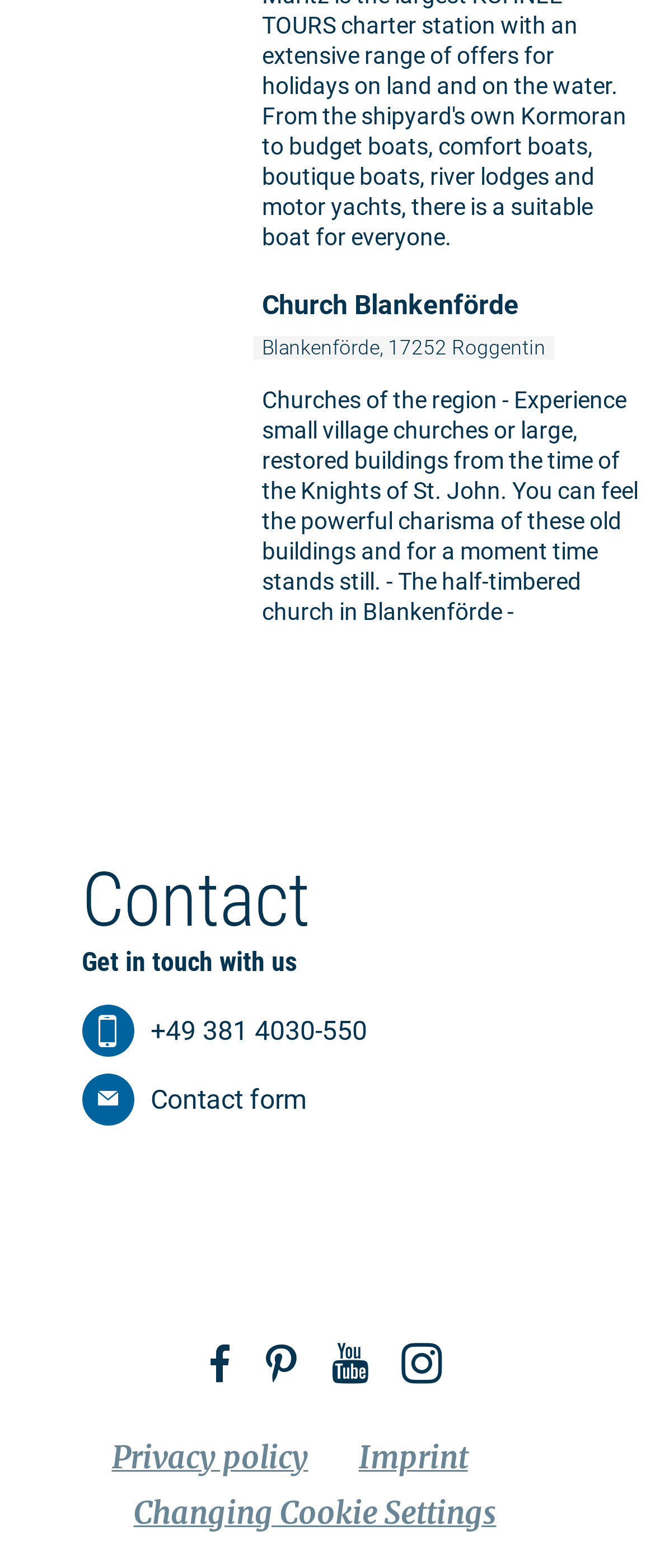What is the contact phone number?
Answer briefly with a single word or phrase based on the image.

+49 381 4030-550